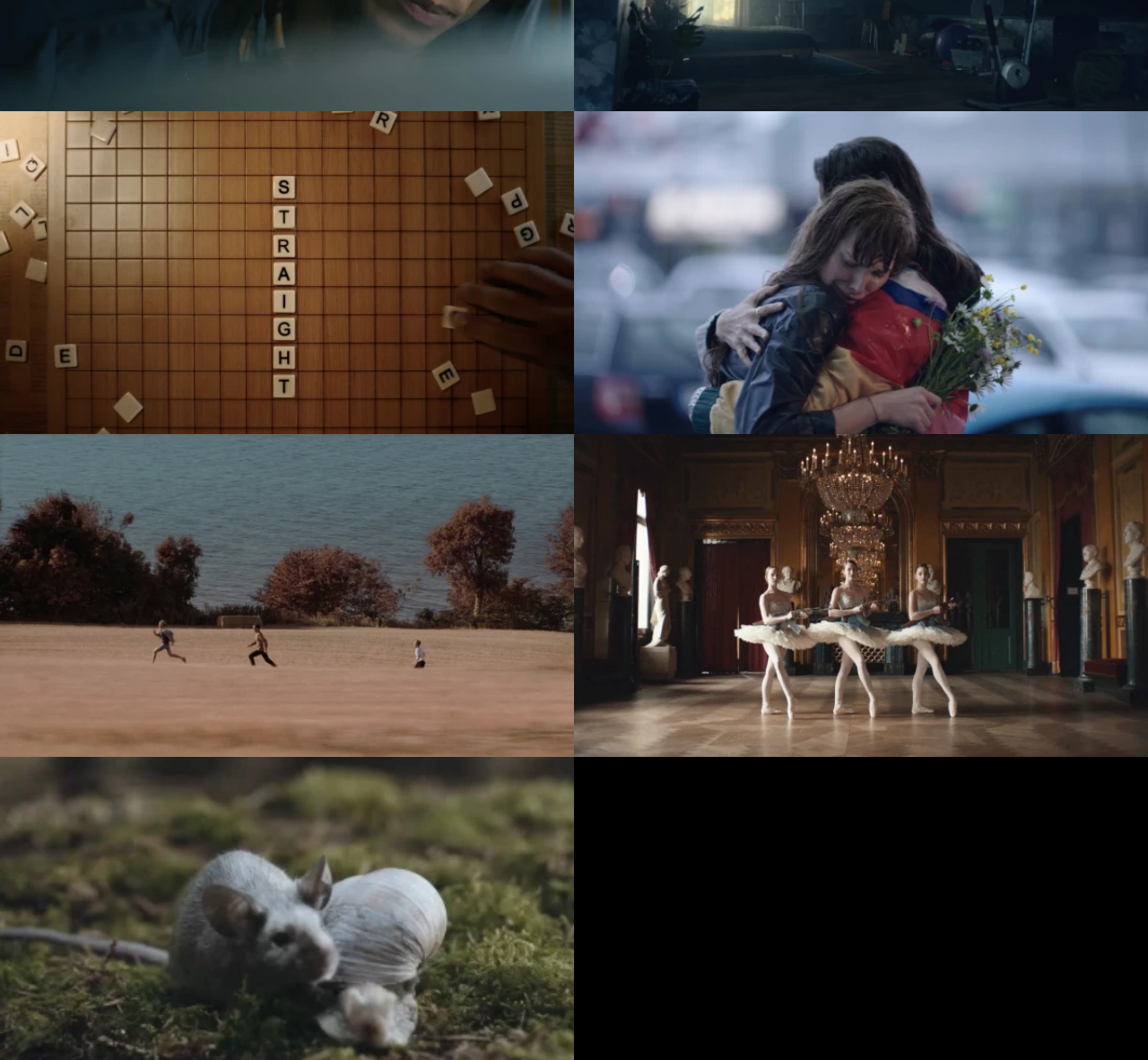Predict the bounding box of the UI element based on the description: "Akvavit Come and Meet Me". The coordinates should be four float numbers between 0 and 1, formatted as [left, top, right, bottom].

[0.0, 0.409, 0.5, 0.714]